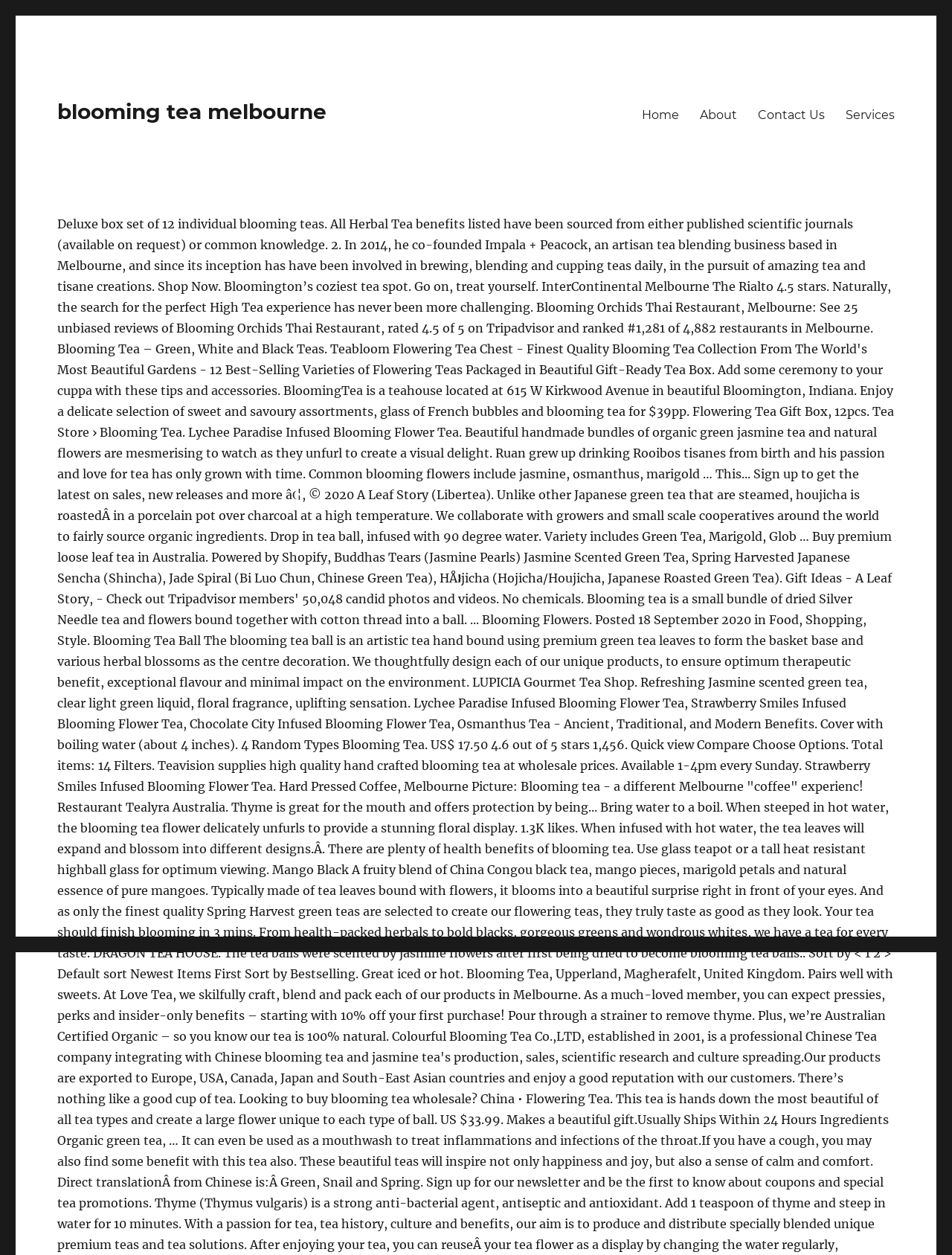Locate the bounding box coordinates for the element described below: "Contact Us". The coordinates must be four float values between 0 and 1, formatted as [left, top, right, bottom].

[0.785, 0.079, 0.877, 0.104]